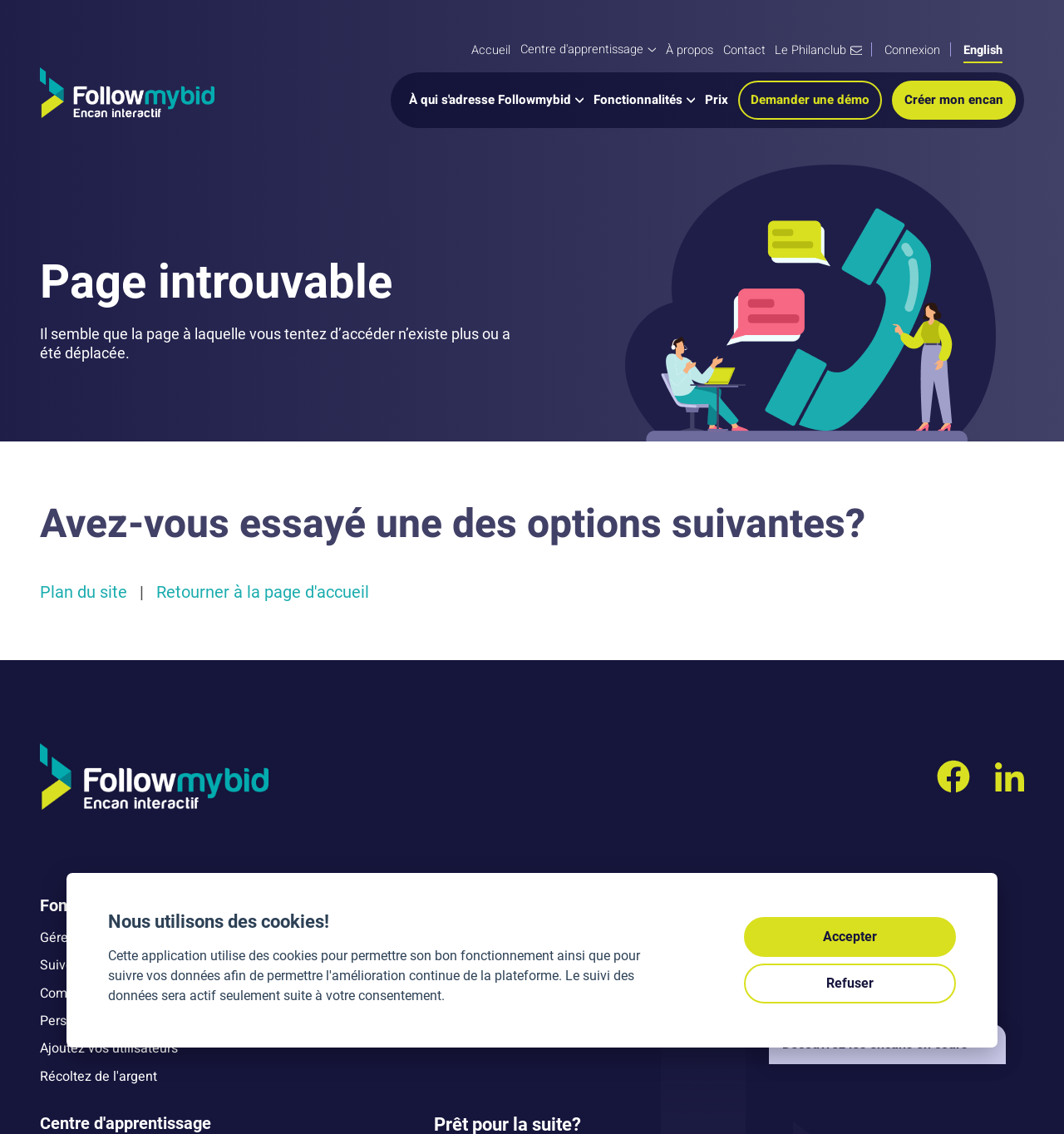Please identify the bounding box coordinates of the area I need to click to accomplish the following instruction: "Go to the home page".

[0.443, 0.039, 0.48, 0.051]